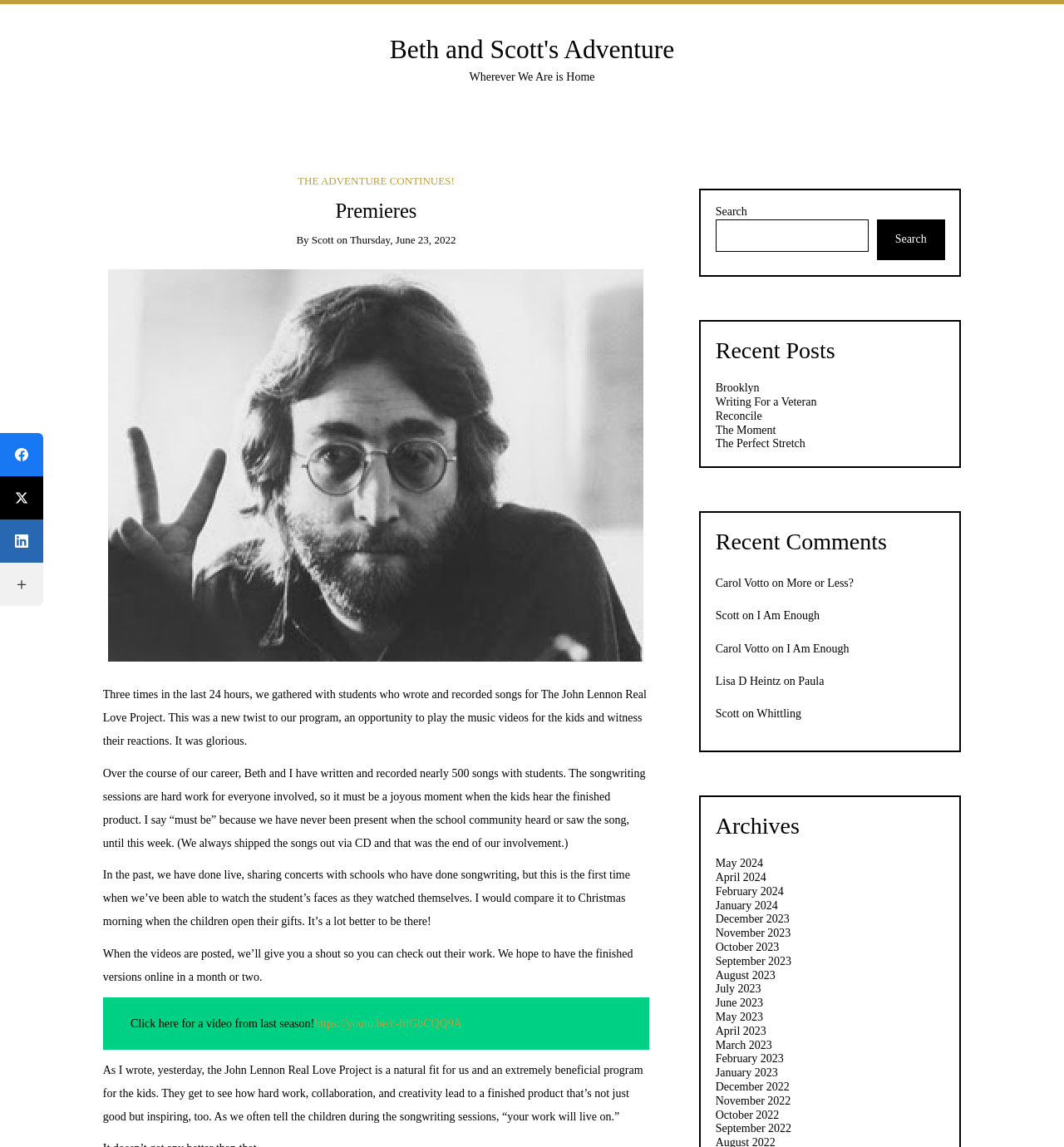Articulate a complete and detailed caption of the webpage elements.

The webpage is titled "Premieres - Beth and Scott's Adventure" and has a heading with the same title at the top. Below the title, there is a subheading "Wherever We Are is Home" followed by a link "THE ADVENTURE CONTINUES!". 

To the right of the title, there is a section with the text "By Scott on Thursday, June 23, 2022" and a permalink to "Premieres". 

Below this section, there is a main content area with a series of paragraphs describing the John Lennon Real Love Project, a program where students write and record songs. The text explains that the authors, Beth and Scott, have written and recorded nearly 500 songs with students and that this project is a new twist to their program, allowing them to witness the students' reactions to their finished work. 

There are also several links and buttons on the page, including a search bar at the top right, a "Recent Posts" section with five links to different posts, and a "Recent Comments" section with four links to different comments. 

At the bottom of the page, there is an "Archives" section with links to different months and years, from May 2024 to December 2022. There are also social media links to Facebook, Twitter, LinkedIn, and more at the bottom left of the page.